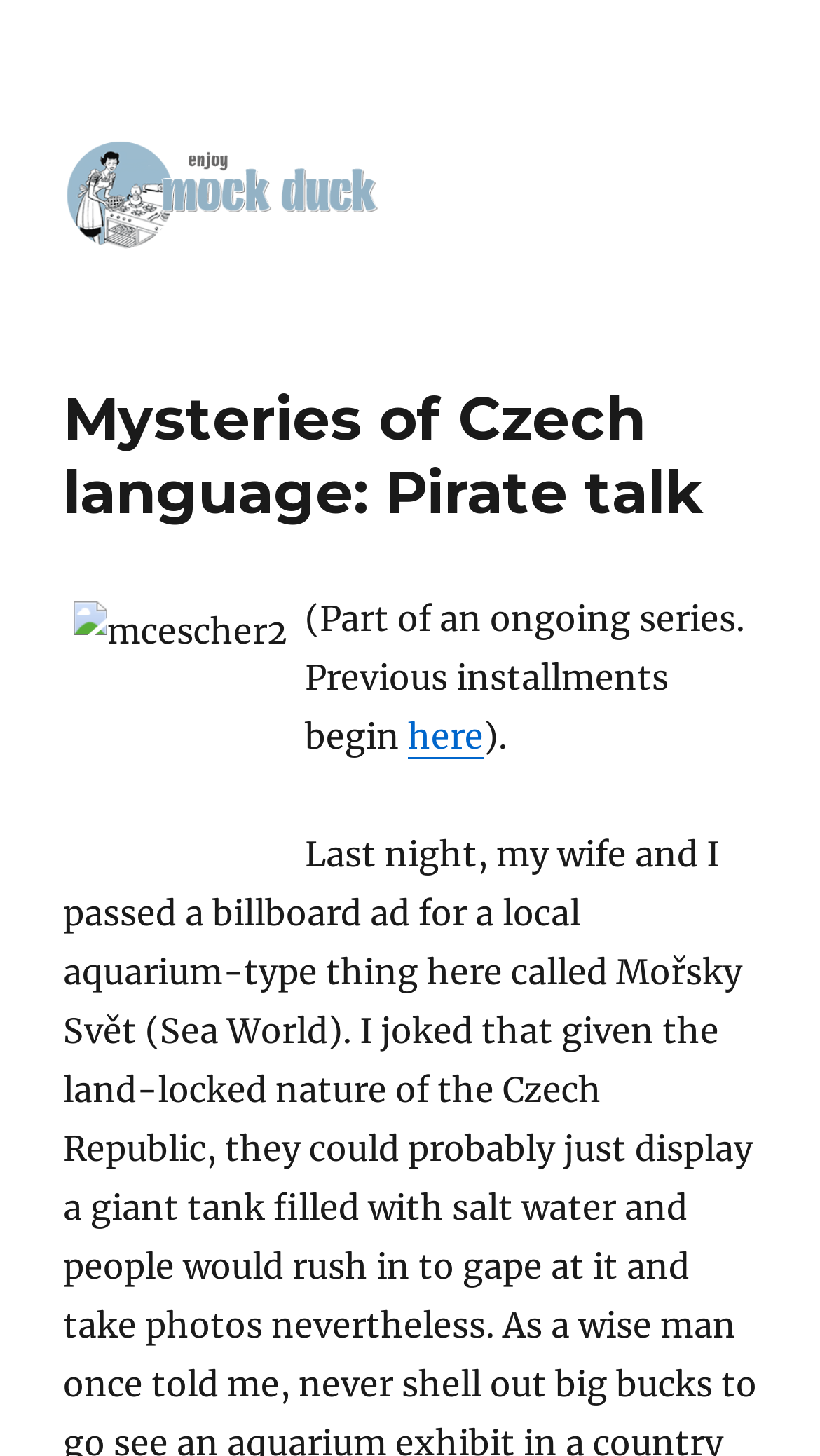Locate the bounding box for the described UI element: "here". Ensure the coordinates are four float numbers between 0 and 1, formatted as [left, top, right, bottom].

[0.497, 0.49, 0.59, 0.519]